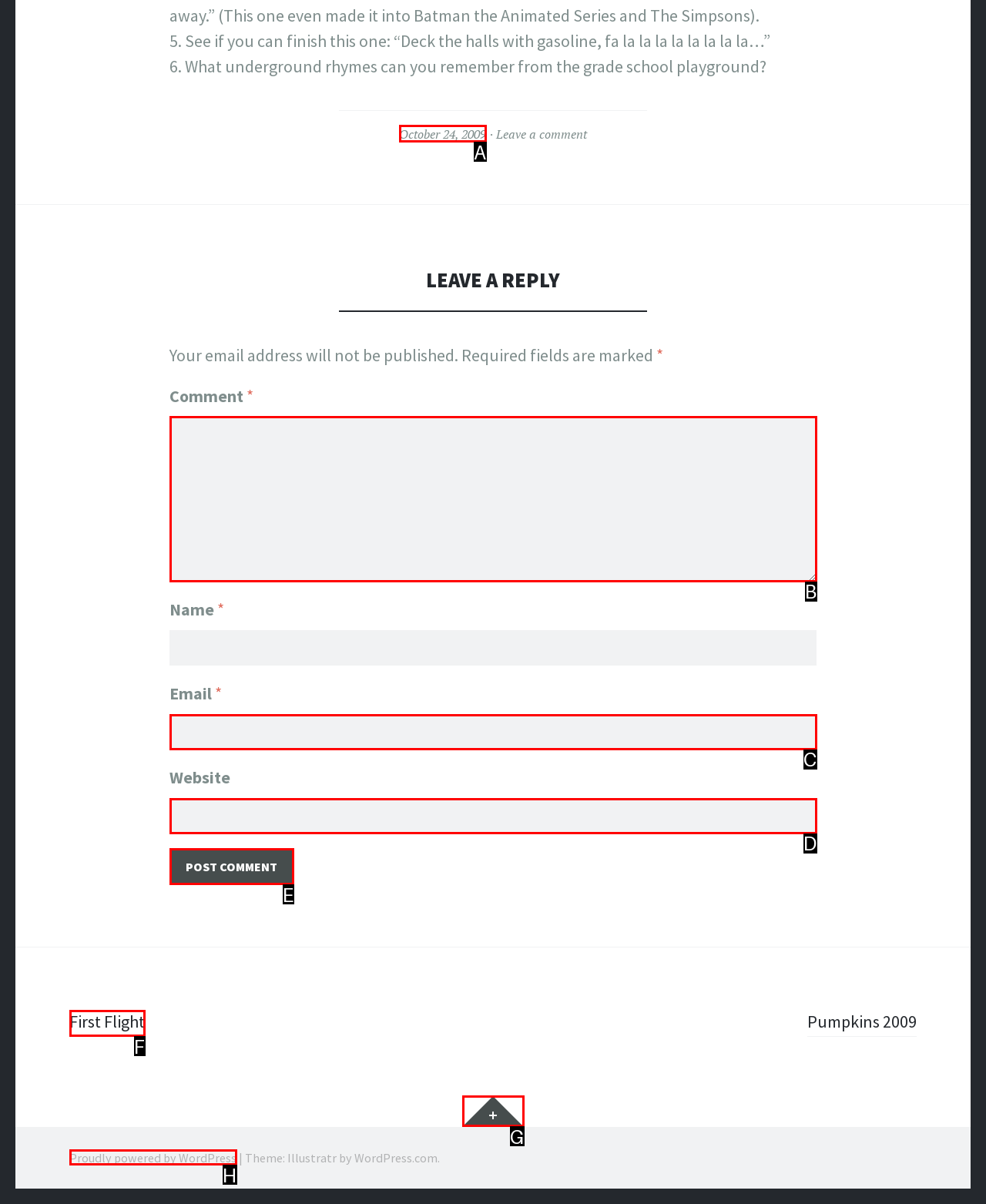Point out the letter of the HTML element you should click on to execute the task: Post a comment
Reply with the letter from the given options.

E